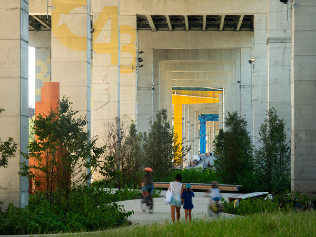Provide a one-word or short-phrase answer to the question:
What is unique about the columns of the overpass?

Colorful numbers